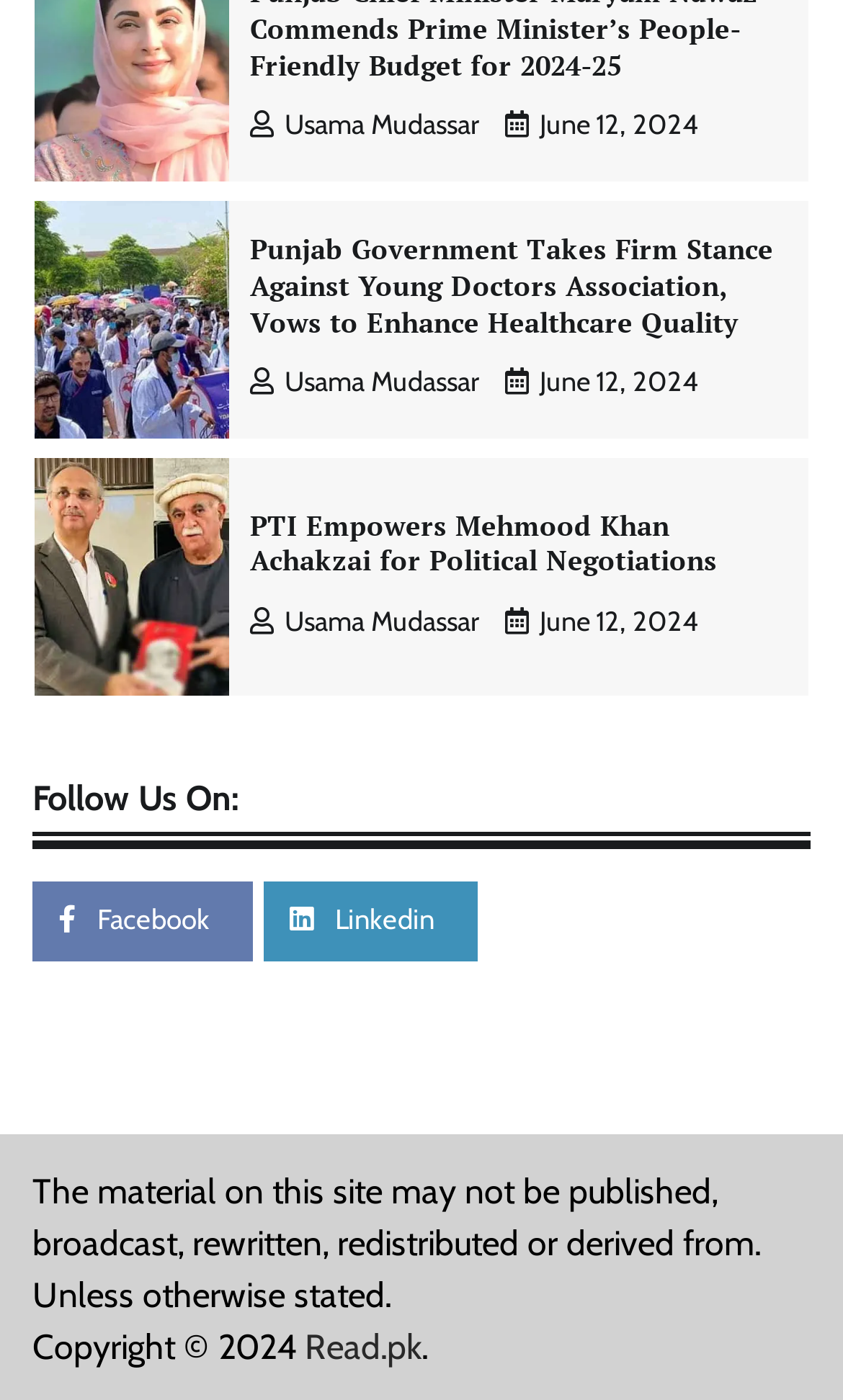Predict the bounding box coordinates of the area that should be clicked to accomplish the following instruction: "Browse books about New York City". The bounding box coordinates should consist of four float numbers between 0 and 1, i.e., [left, top, right, bottom].

None